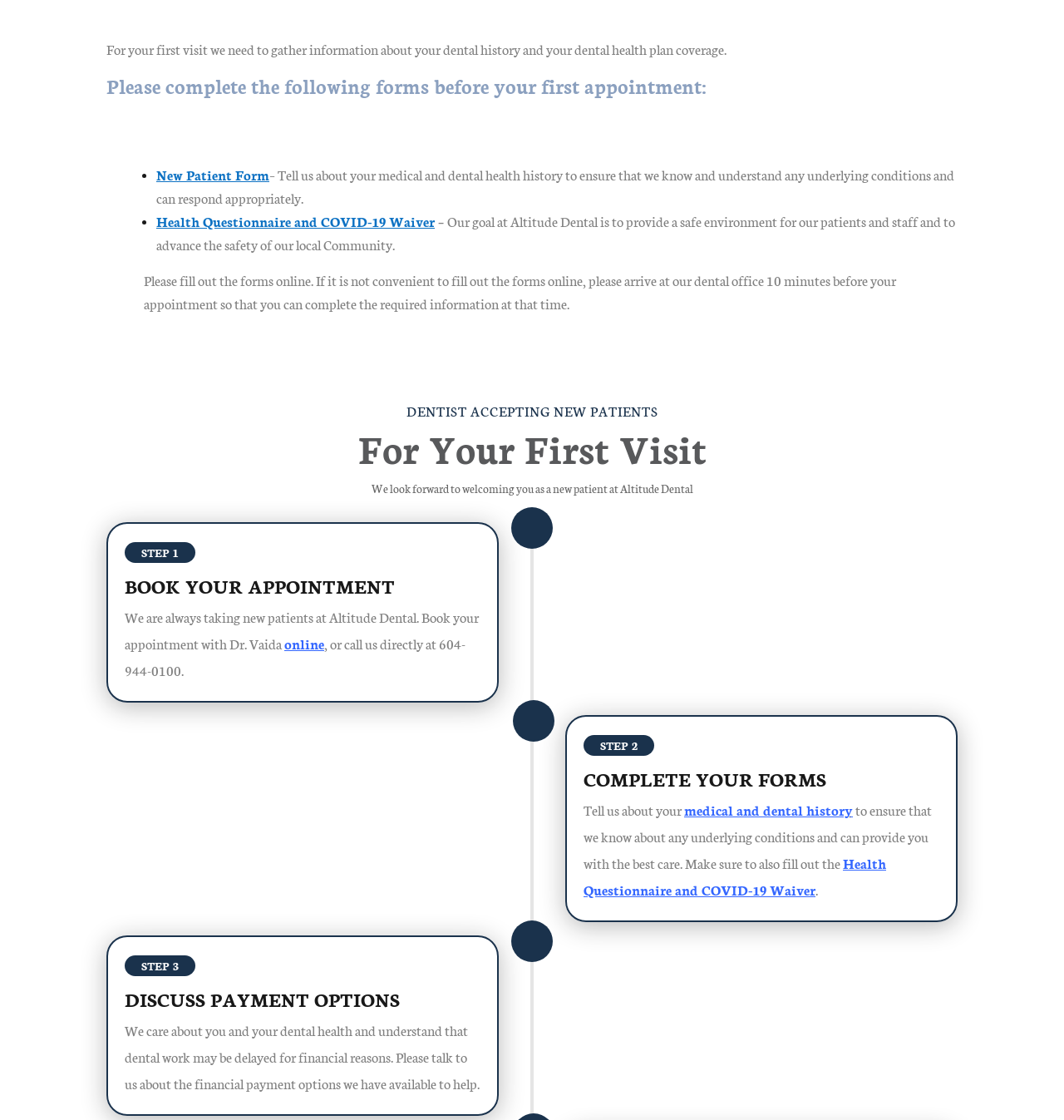What is the purpose of filling out the Health Questionnaire and COVID-19 Waiver?
Please describe in detail the information shown in the image to answer the question.

The purpose of filling out the Health Questionnaire and COVID-19 Waiver is to ensure that the dental office knows about any underlying conditions and can provide the best care, as stated in the paragraph following the 'COMPLETE YOUR FORMS' heading.